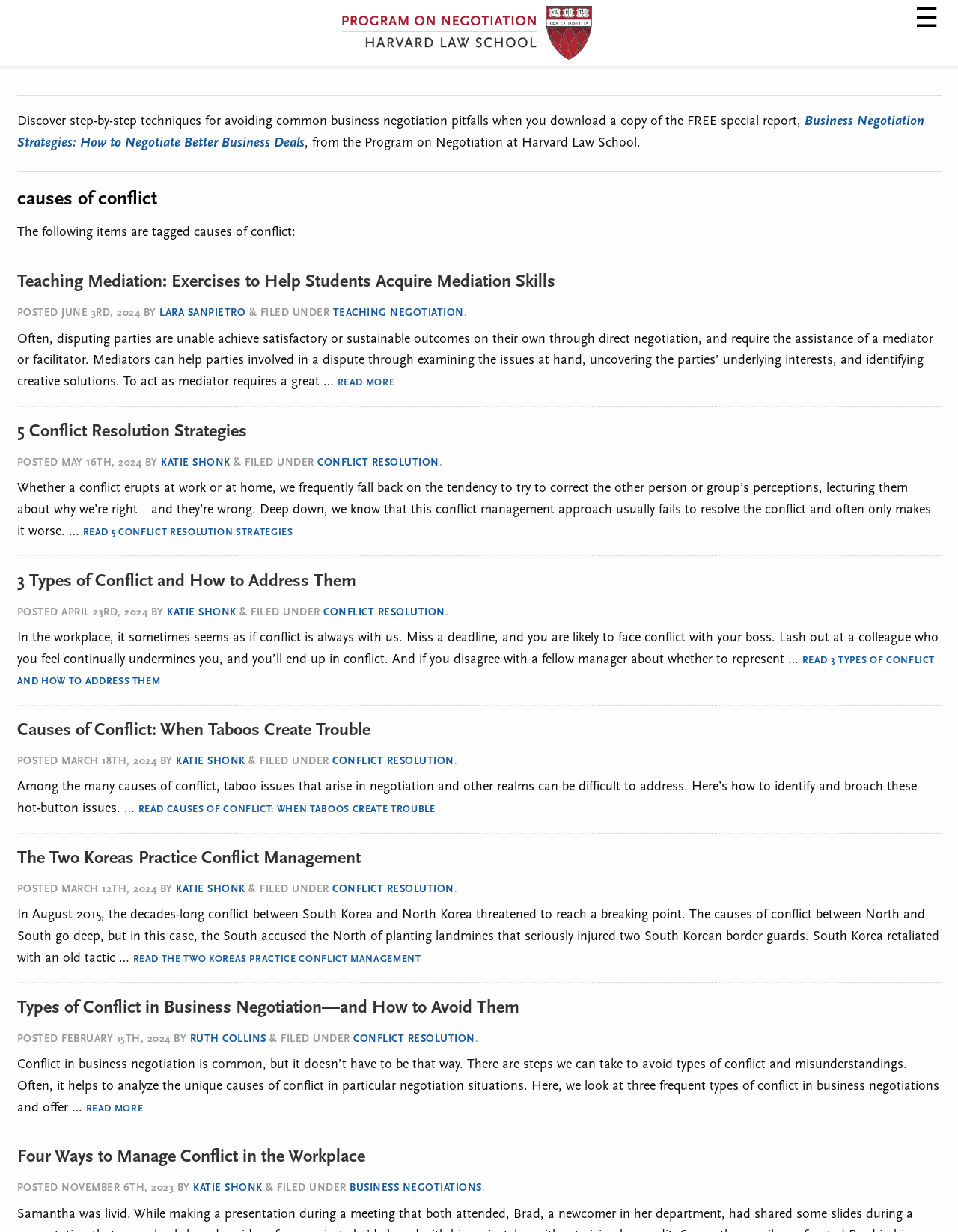Respond with a single word or phrase for the following question: 
Who wrote the article 'Teaching Mediation: Exercises to Help Students Acquire Mediation Skills'?

Lara Sanpietro